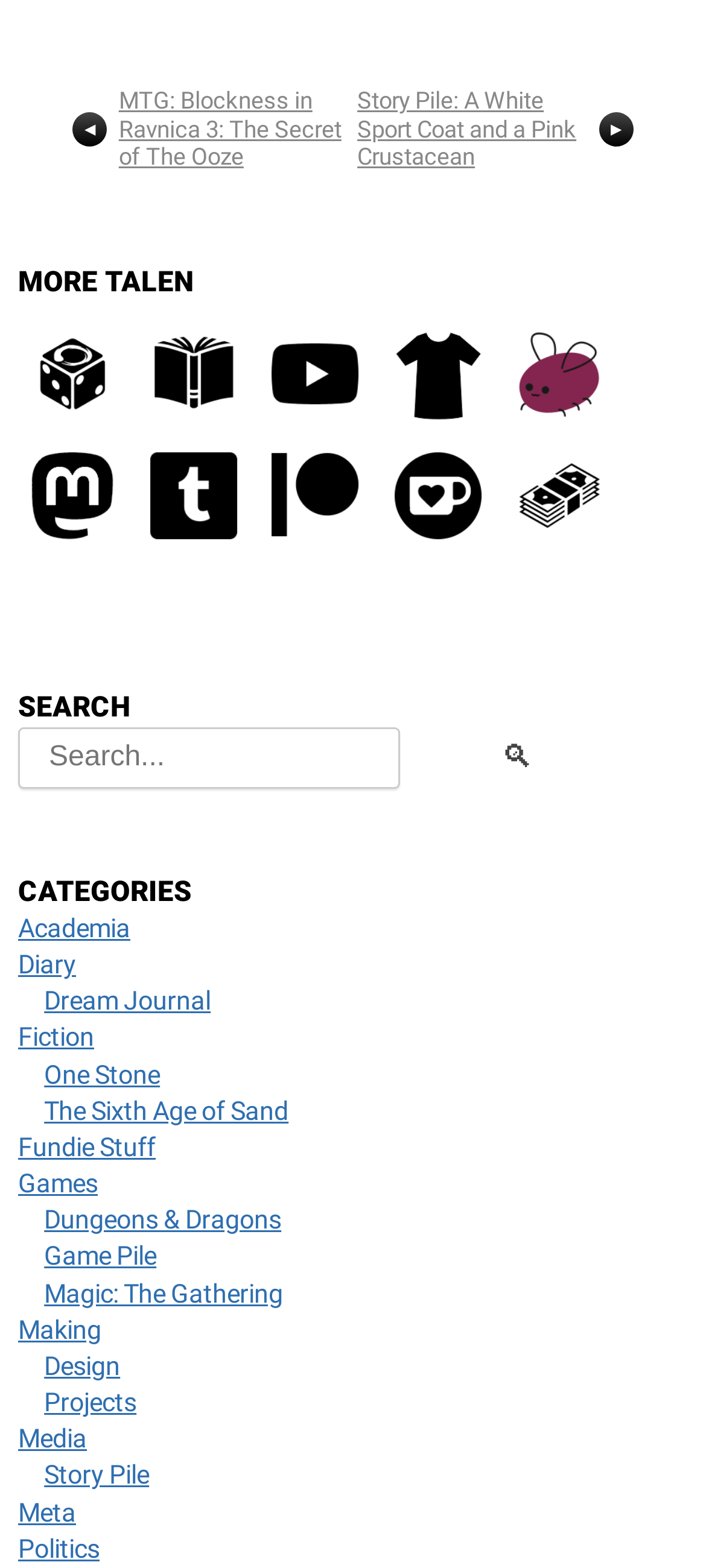Use a single word or phrase to answer the question: 
How many figures are present in the section with the heading 'MORE TALEN'?

8